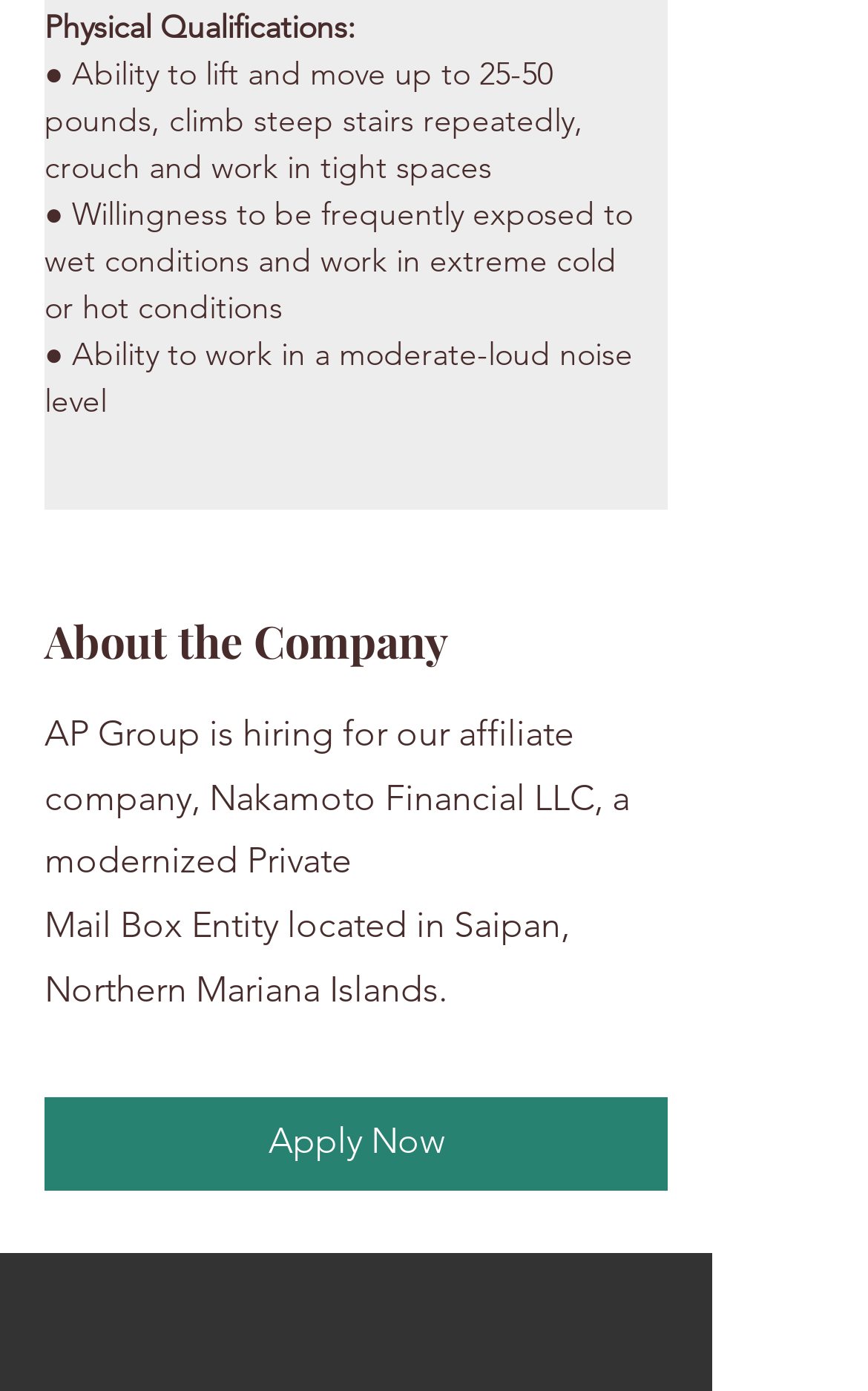What is the maximum weight that needs to be lifted?
Give a detailed response to the question by analyzing the screenshot.

The webpage lists physical qualifications required for a job, which includes the ability to lift and move up to 25-50 pounds. This information is obtained from the StaticText element with the text 'Ability to lift and move up to 25-50 pounds, climb steep stairs repeatedly, crouch and work in tight spaces'.